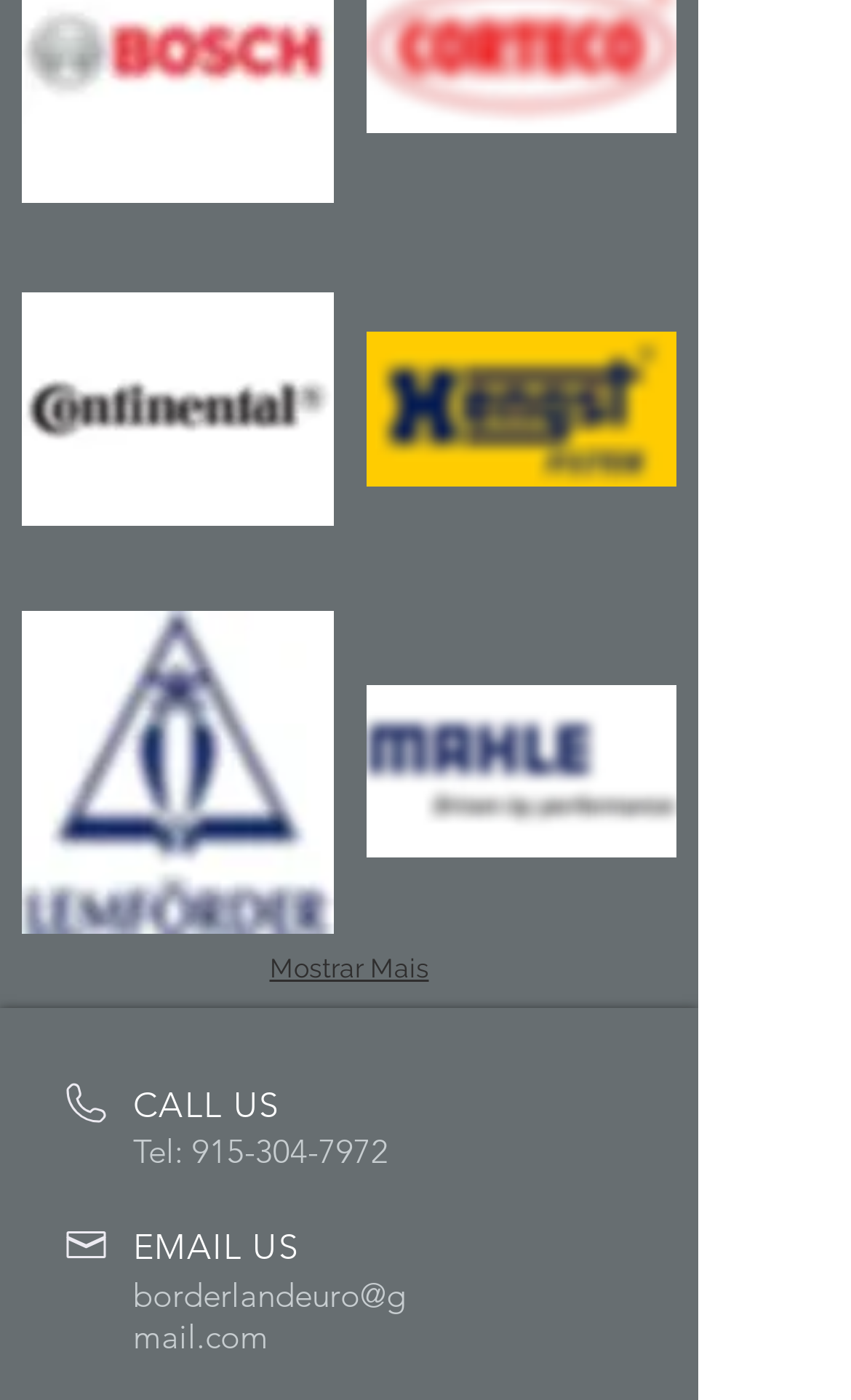What is the purpose of the 'Mostrar Mais' button?
Make sure to answer the question with a detailed and comprehensive explanation.

The 'Mostrar Mais' button is a common Portuguese phrase that translates to 'Show more' in English. Its presence on the webpage suggests that it is used to display additional content or information when clicked.